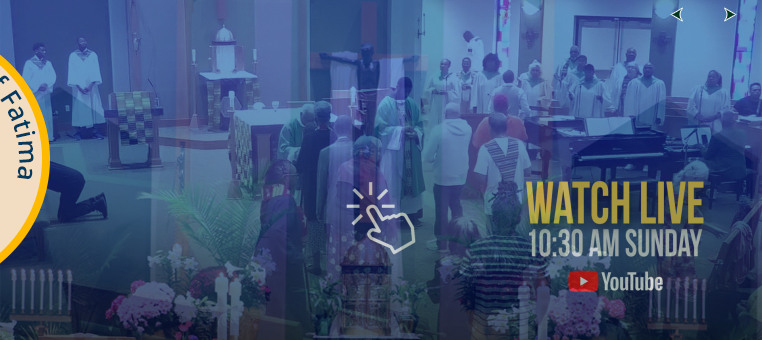Provide a thorough description of the image, including all visible elements.

The image showcases a vibrant moment from a worship service at St. Agnes & Our Lady of Fatima Parish. In the foreground, there is a prominent call to action inviting viewers to "Watch Live" at 10:30 AM on Sundays via YouTube, indicated by an engaging hand icon suggesting interaction. The background illustrates a full congregation participating in the service, with clergy in liturgical attire leading the worship. Various elements of the church interior, including decorative floral arrangements and lit candles, enhance the atmosphere of devotion and community engagement. This visual invites parishioners and interested viewers alike to partake in the spiritual experience remotely.